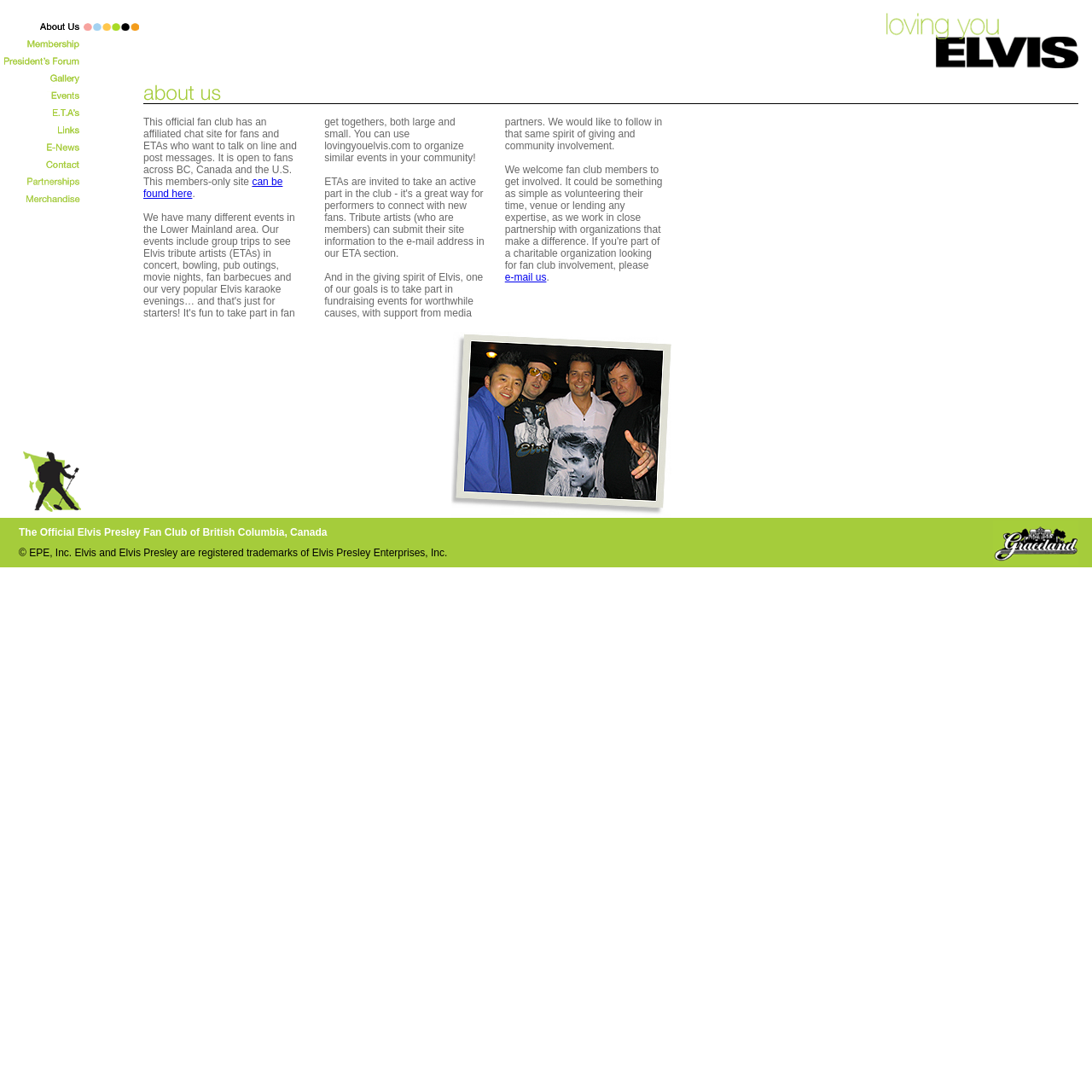Using floating point numbers between 0 and 1, provide the bounding box coordinates in the format (top-left x, top-left y, bottom-right x, bottom-right y). Locate the UI element described here: e-mail us

[0.462, 0.248, 0.5, 0.259]